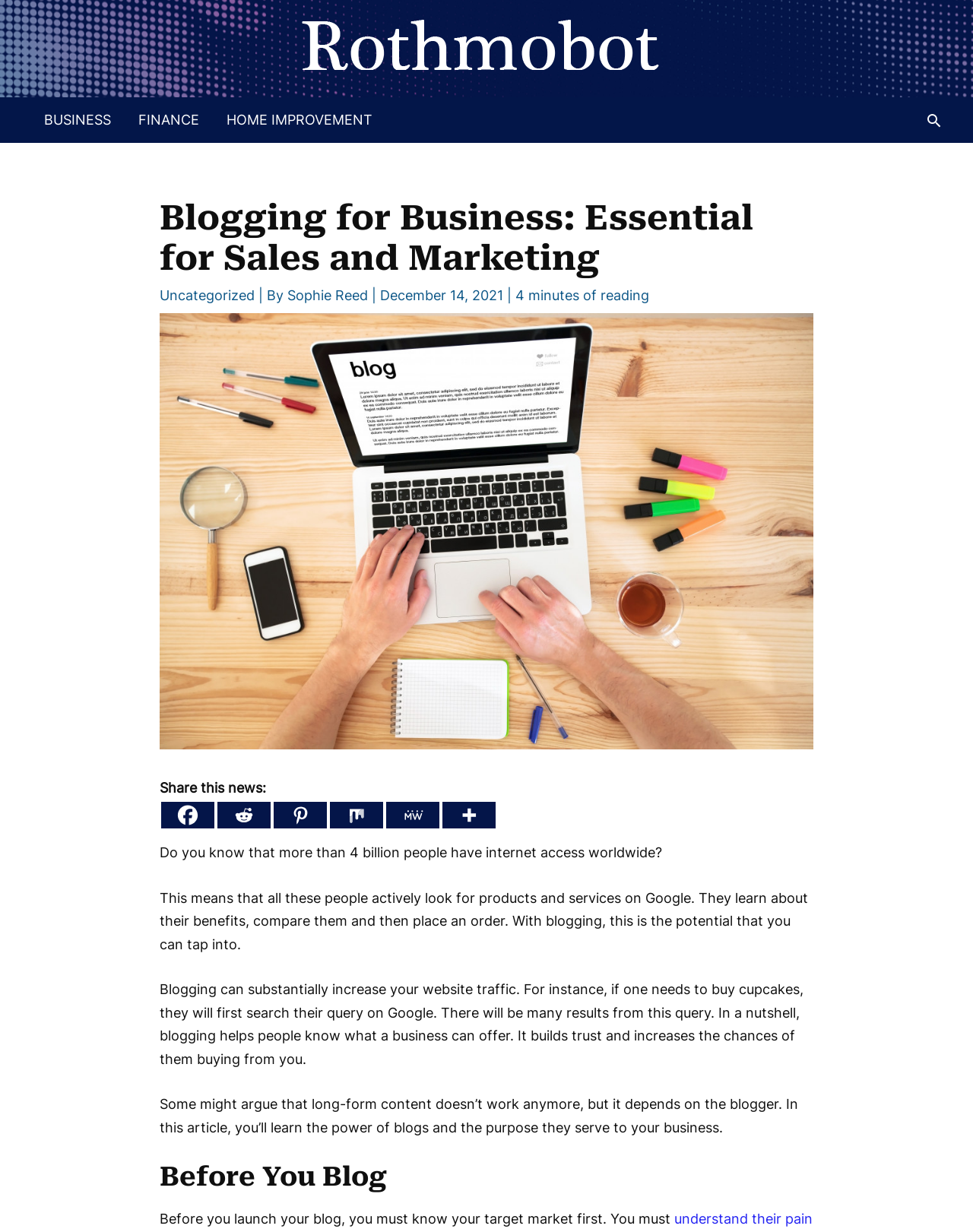Find the bounding box coordinates of the element to click in order to complete this instruction: "Read the article by Sophie Reed". The bounding box coordinates must be four float numbers between 0 and 1, denoted as [left, top, right, bottom].

[0.295, 0.233, 0.382, 0.246]